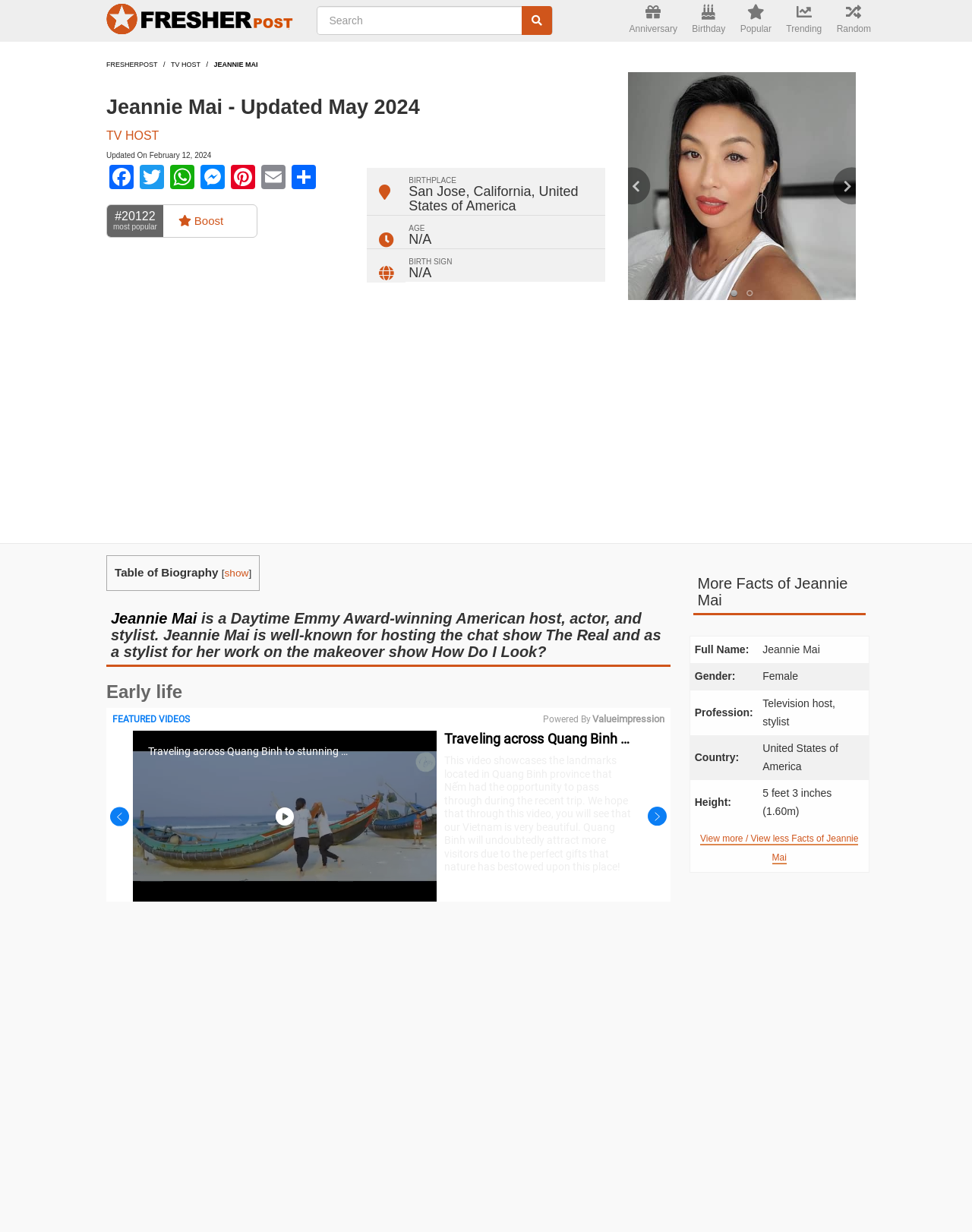Could you indicate the bounding box coordinates of the region to click in order to complete this instruction: "Search for a celebrity".

[0.325, 0.005, 0.569, 0.028]